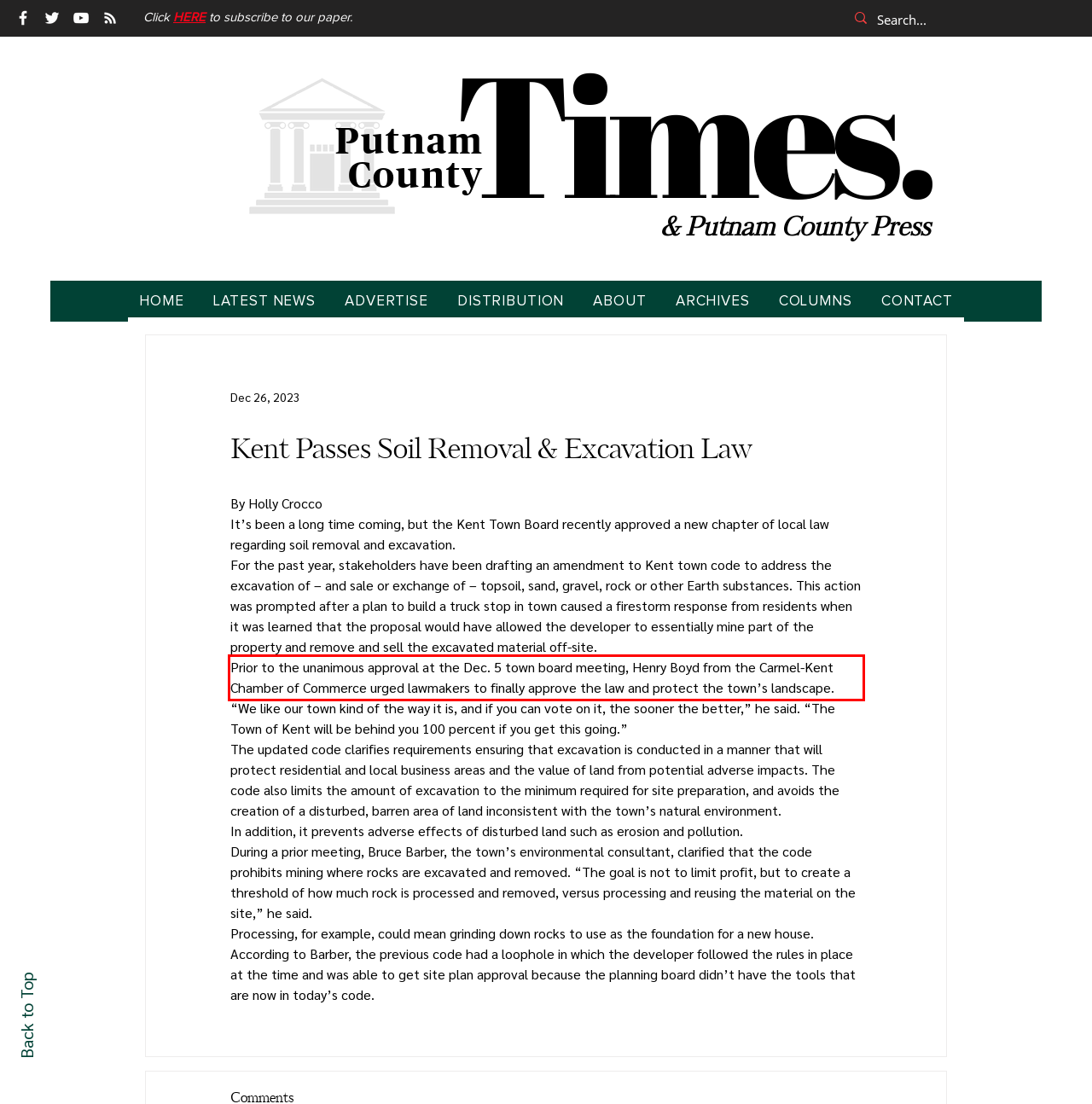Observe the screenshot of the webpage that includes a red rectangle bounding box. Conduct OCR on the content inside this red bounding box and generate the text.

Prior to the unanimous approval at the Dec. 5 town board meeting, Henry Boyd from the Carmel-Kent Chamber of Commerce urged lawmakers to finally approve the law and protect the town’s landscape.